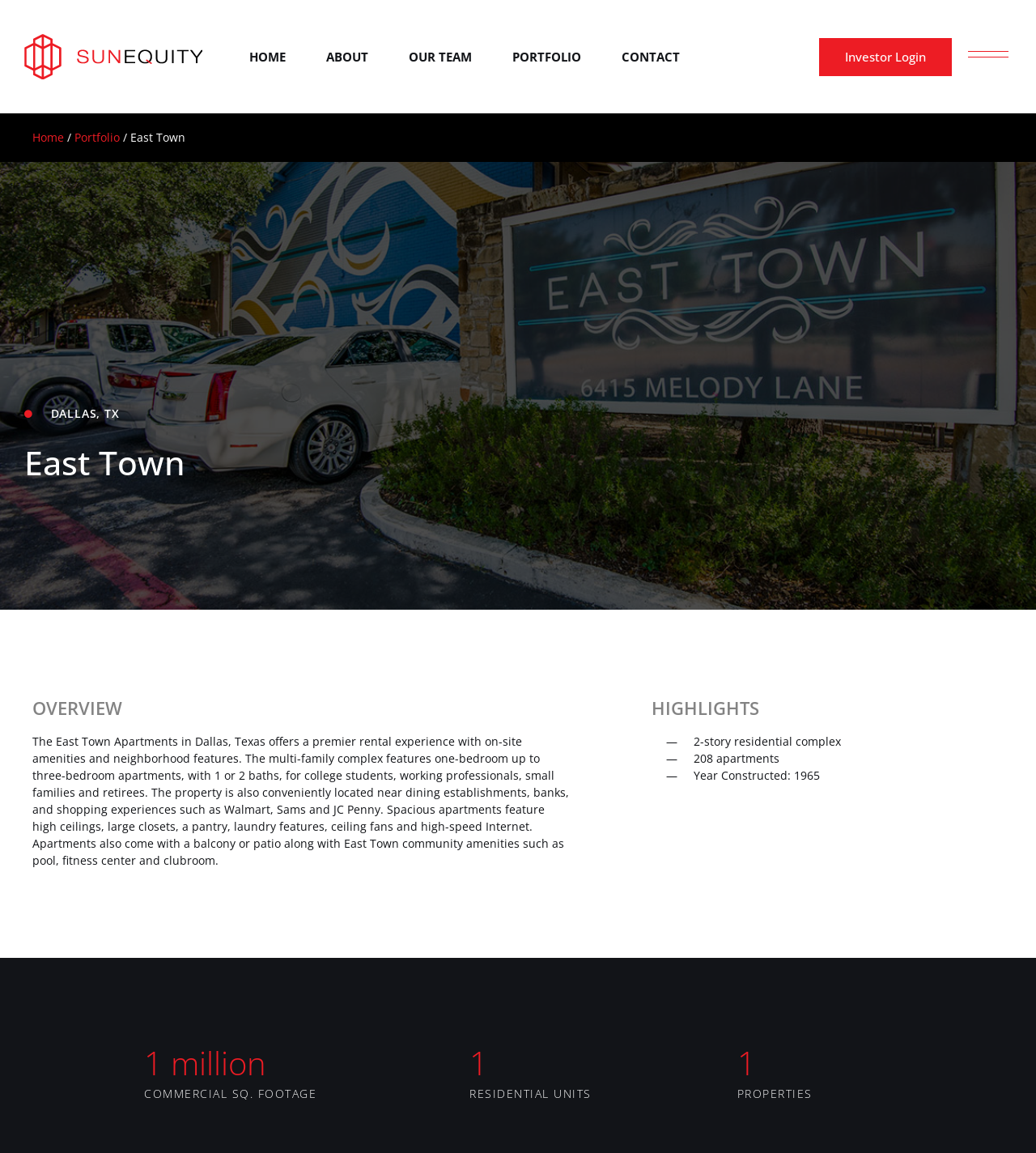Where is the East Town Apartments located?
Examine the image closely and answer the question with as much detail as possible.

The webpage mentions 'The East Town Apartments in Dallas, Texas' and also has a separate text element 'DALLAS, TX', which indicates that the location of the East Town Apartments is Dallas, Texas.